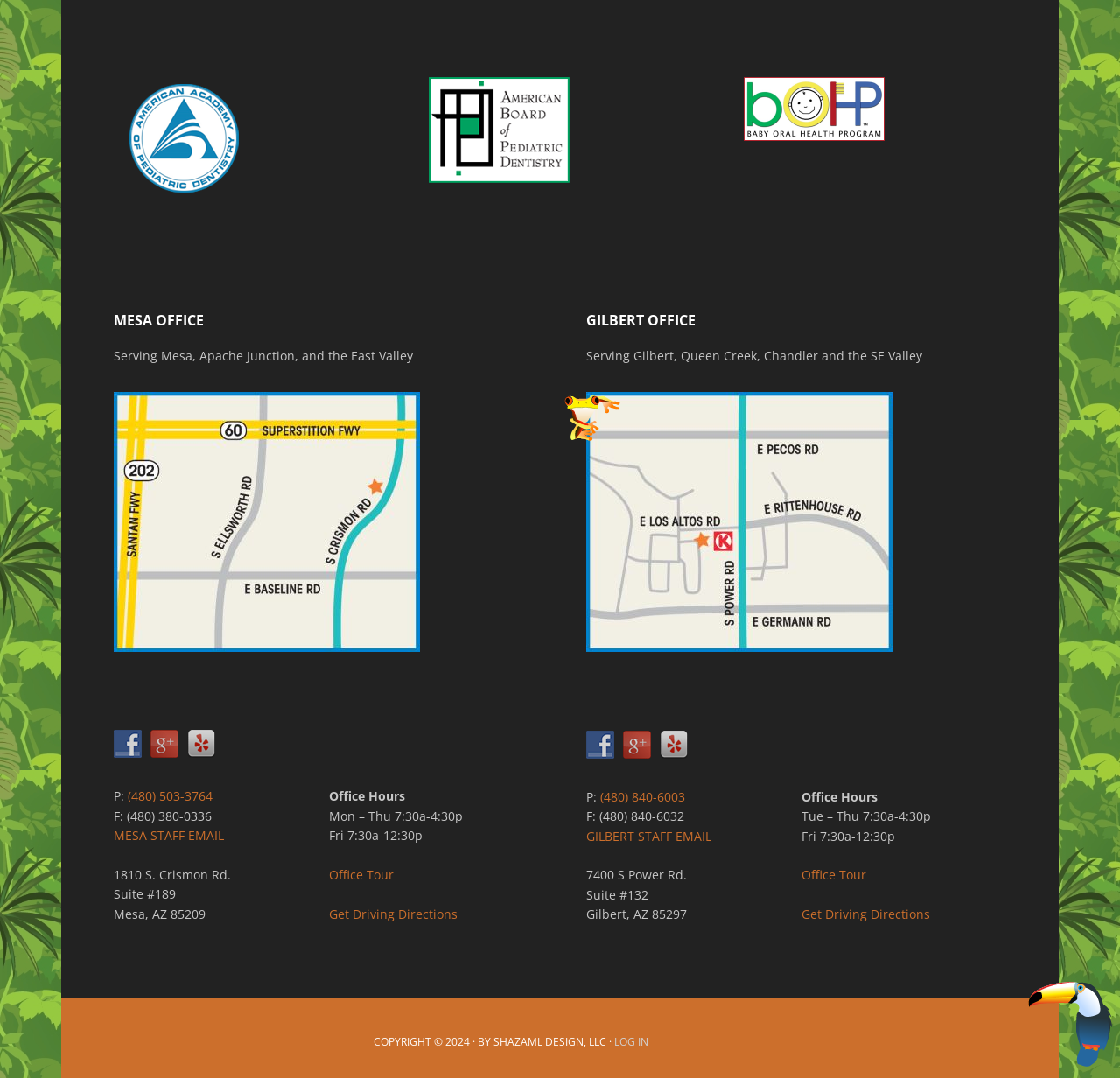Find the bounding box coordinates for the area that must be clicked to perform this action: "Go to the 'About' page".

None